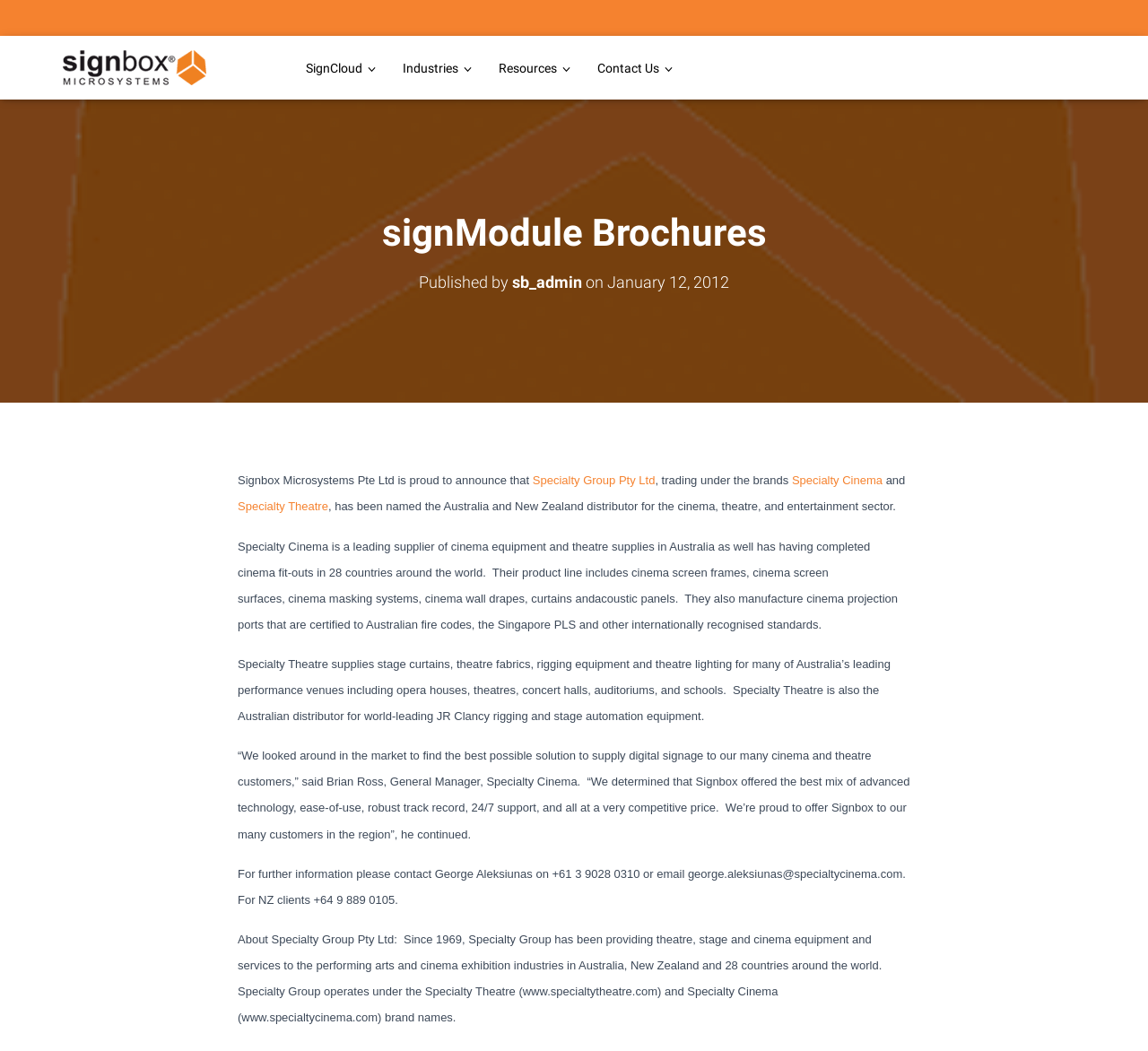Determine the bounding box coordinates for the element that should be clicked to follow this instruction: "Learn more about Specialty Group Pty Ltd". The coordinates should be given as four float numbers between 0 and 1, in the format [left, top, right, bottom].

[0.464, 0.451, 0.571, 0.464]